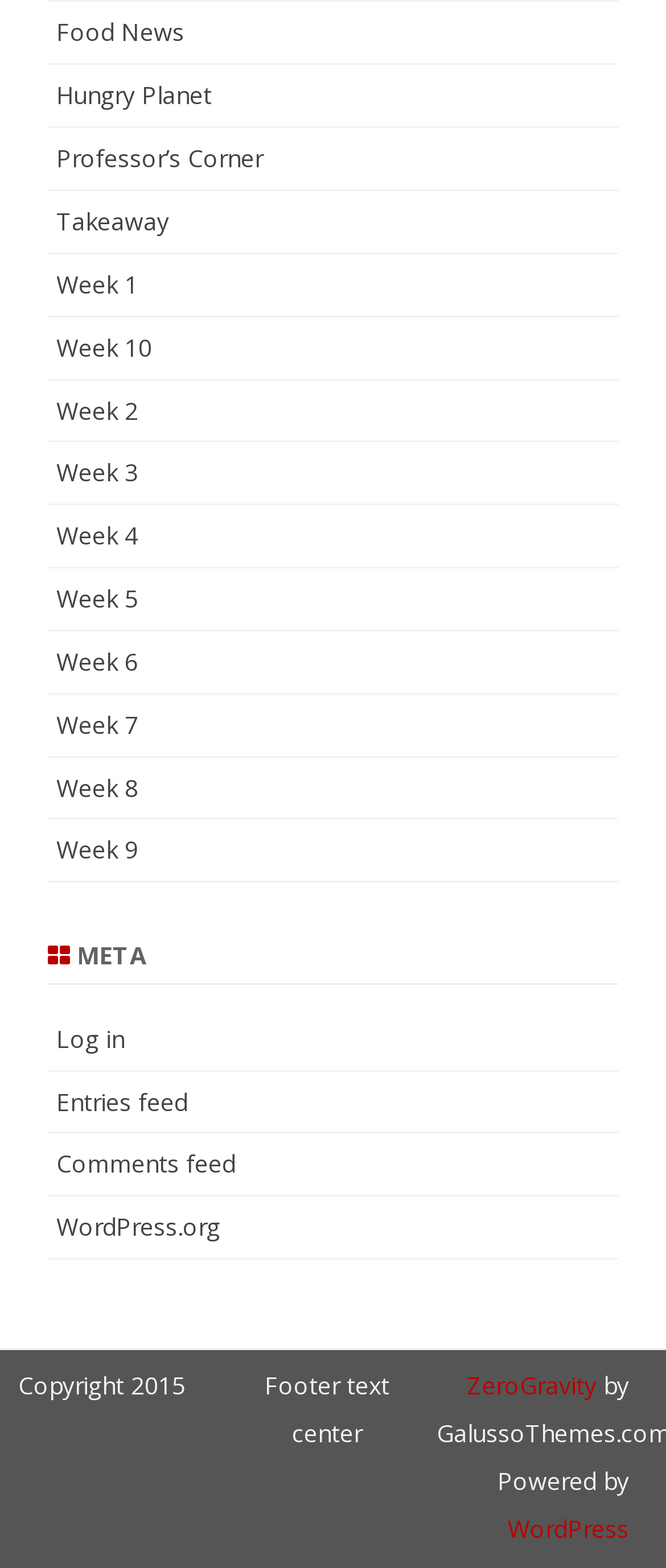Please find the bounding box coordinates for the clickable element needed to perform this instruction: "Visit WordPress.org".

[0.085, 0.772, 0.331, 0.793]